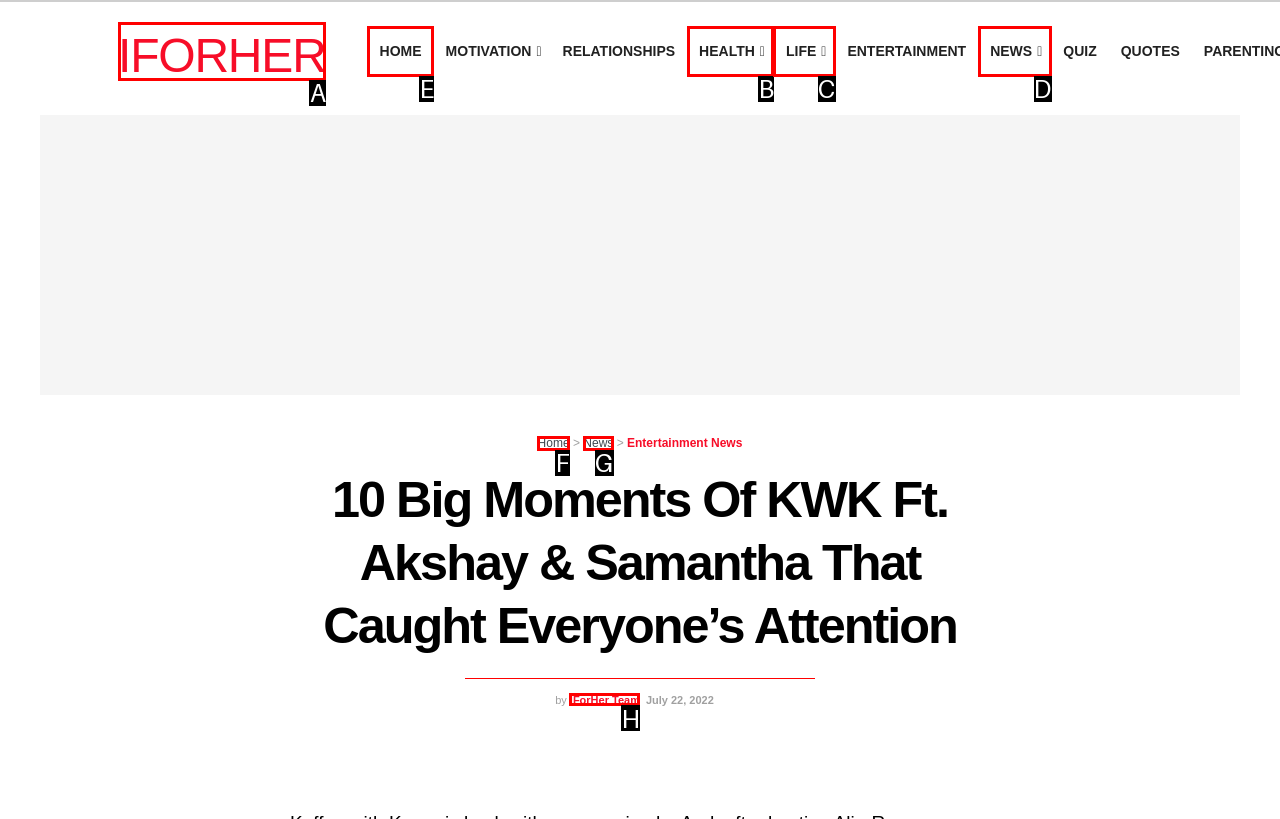Tell me which element should be clicked to achieve the following objective: Subscribe to the newsletter
Reply with the letter of the correct option from the displayed choices.

None